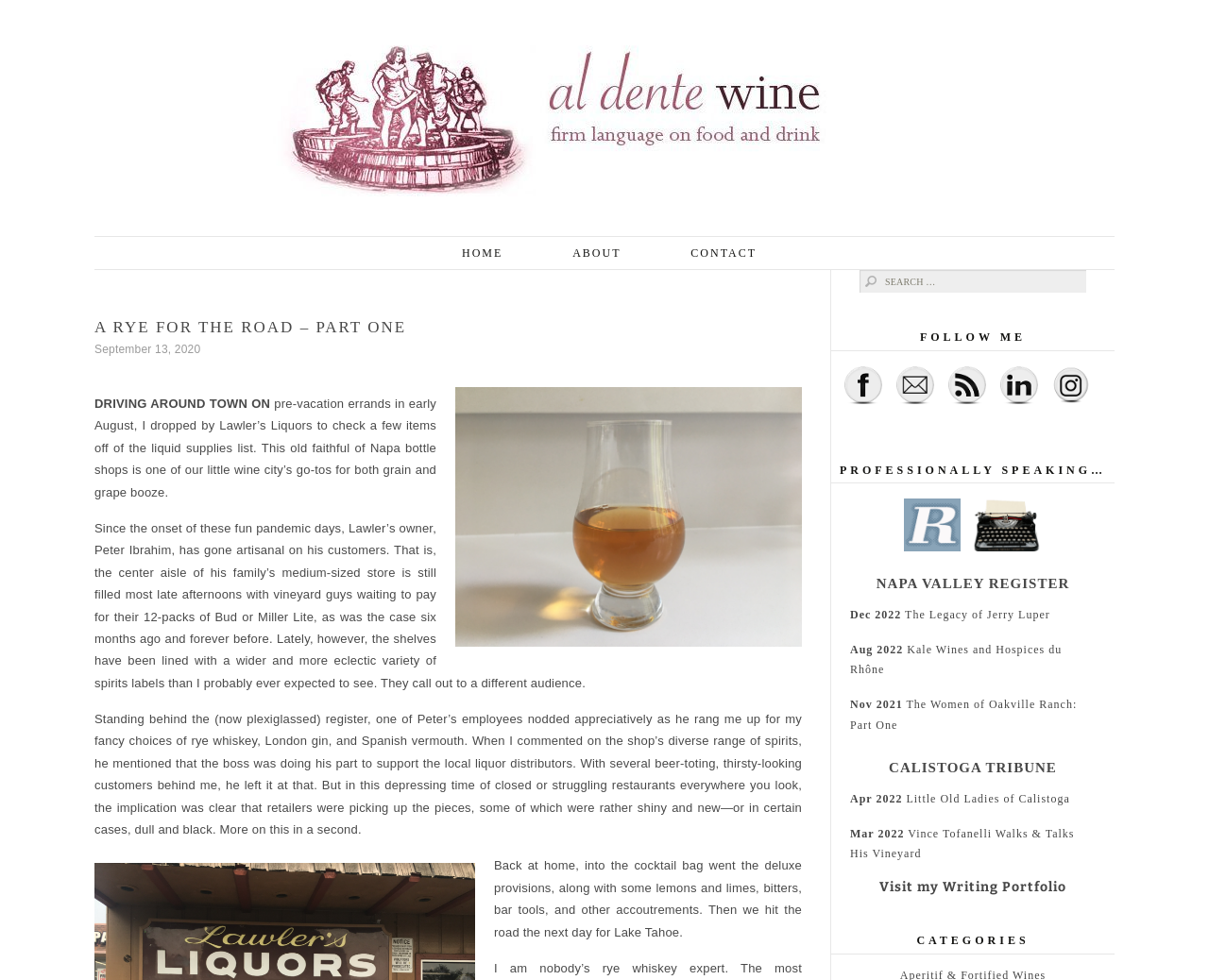Could you highlight the region that needs to be clicked to execute the instruction: "Adjust font size"?

None